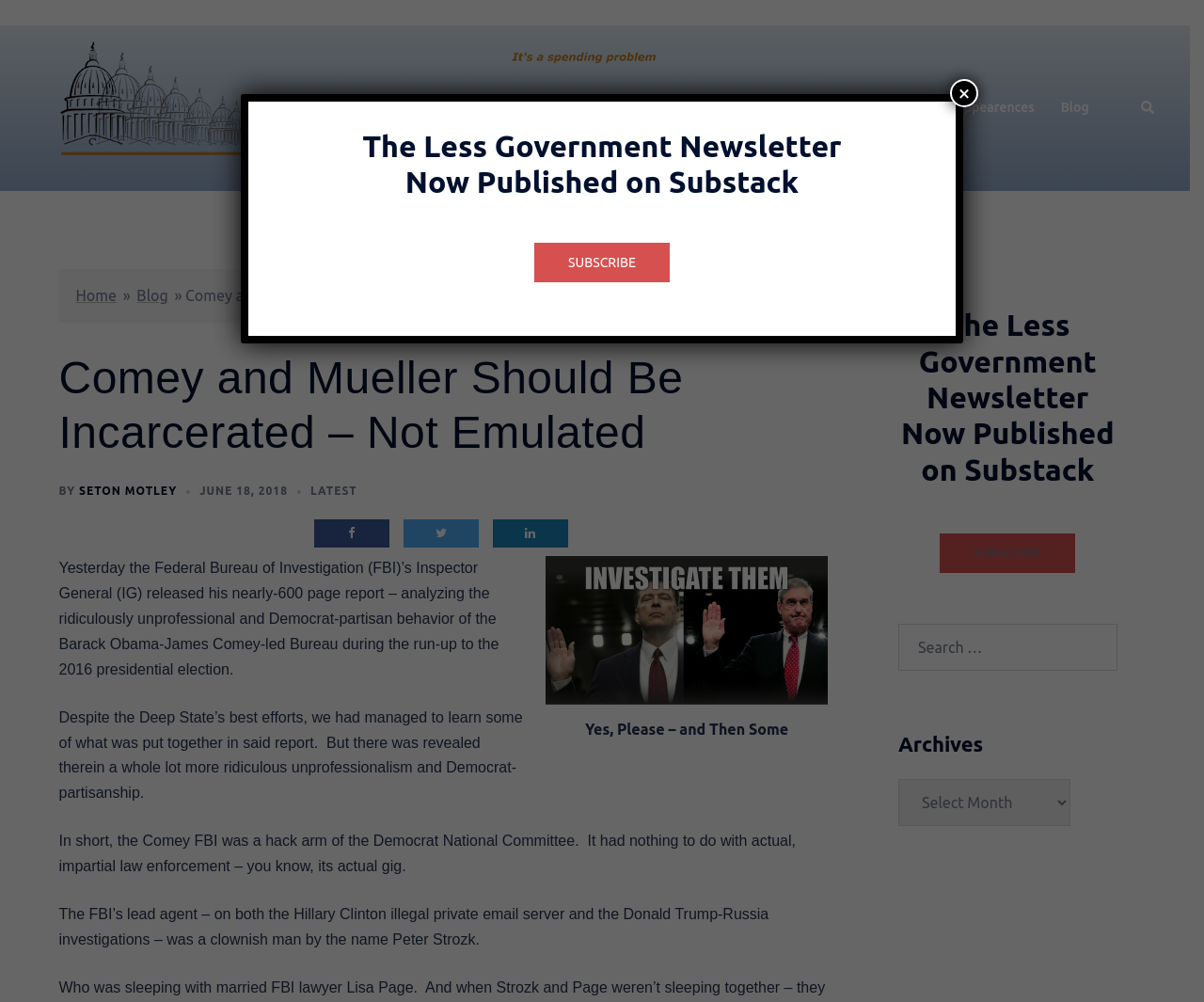Use a single word or phrase to answer this question: 
Who is the author of the article?

Seton Motley